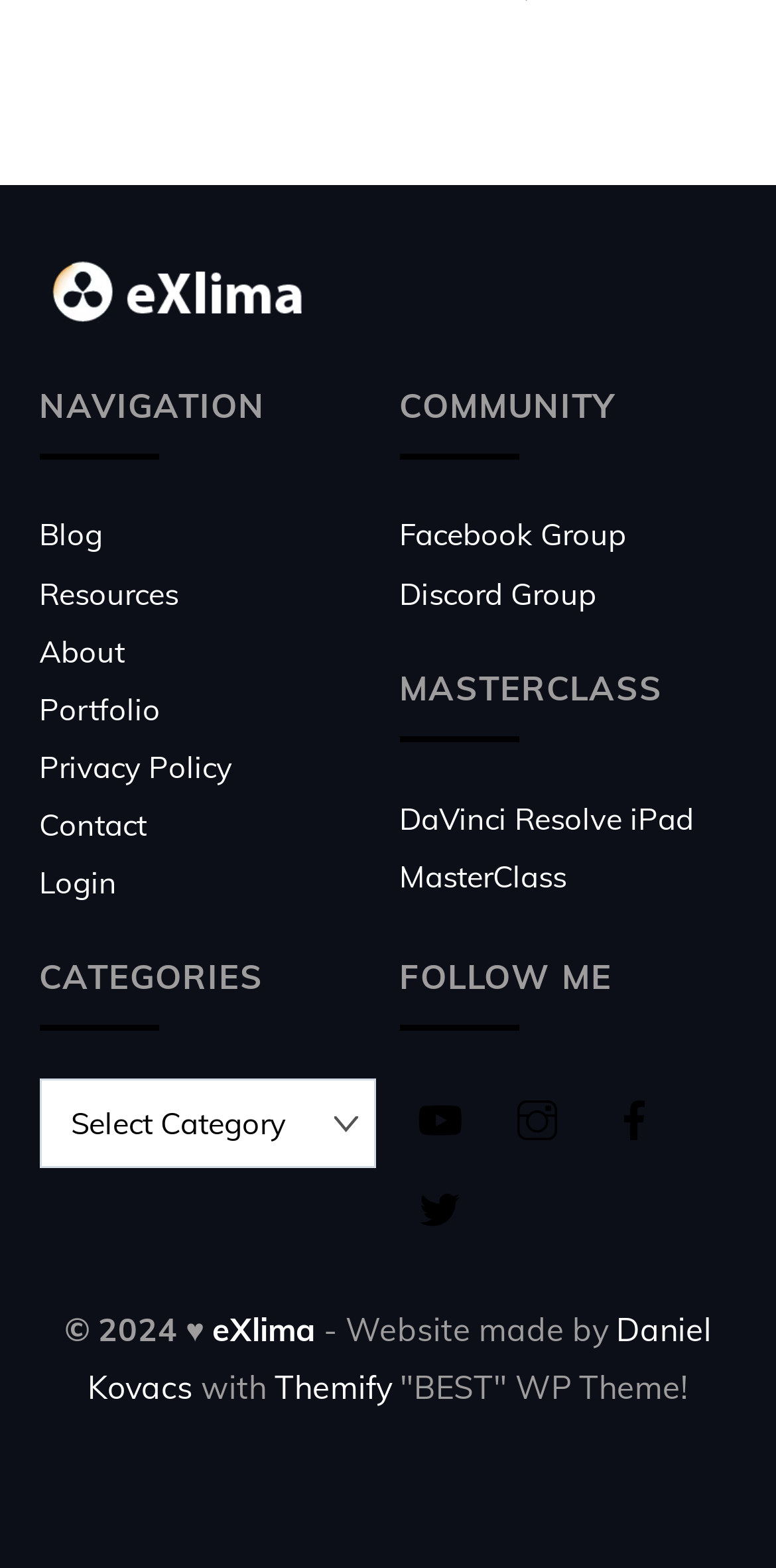Please identify the bounding box coordinates of the element on the webpage that should be clicked to follow this instruction: "Visit the Facebook Group". The bounding box coordinates should be given as four float numbers between 0 and 1, formatted as [left, top, right, bottom].

[0.514, 0.329, 0.807, 0.353]